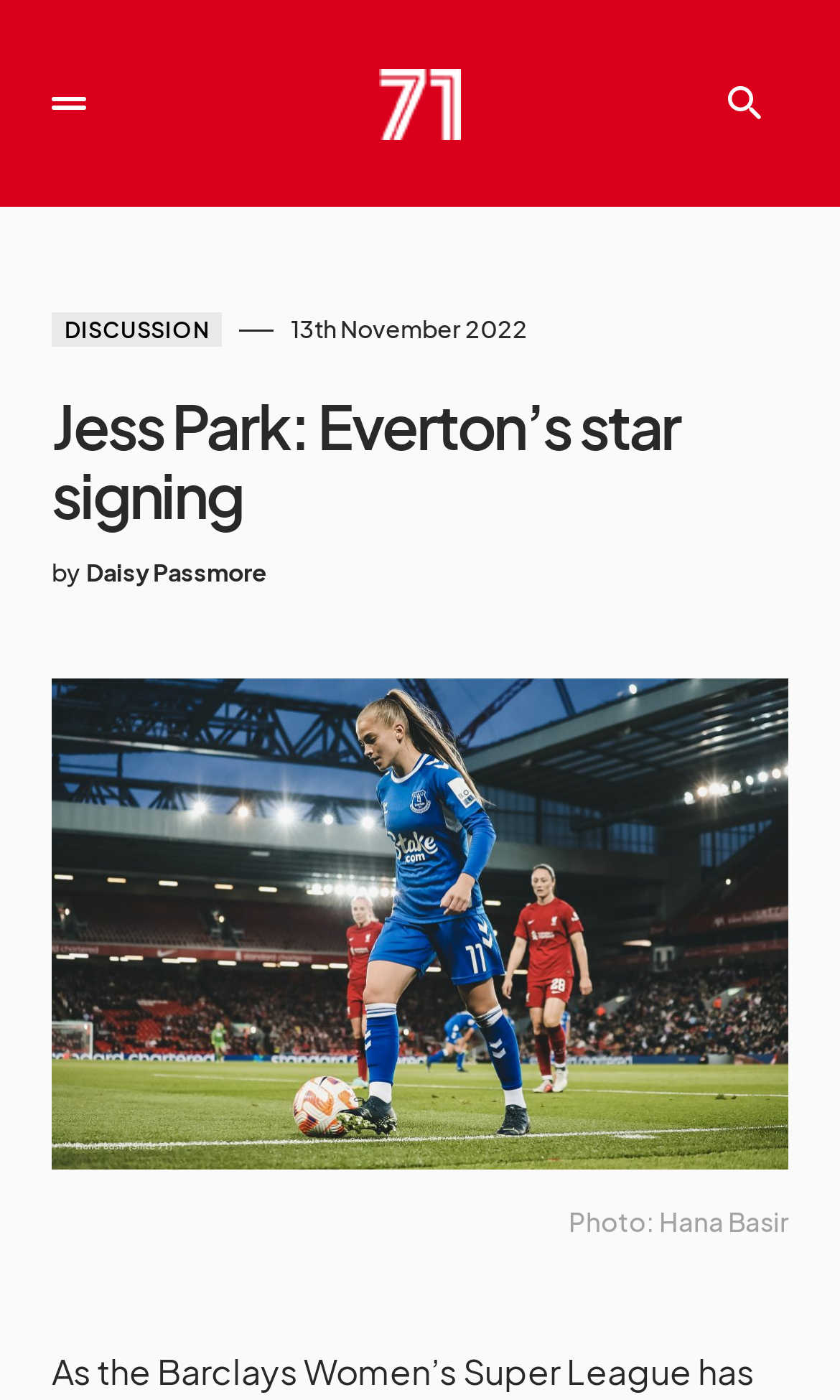Given the element description, predict the bounding box coordinates in the format (top-left x, top-left y, bottom-right x, bottom-right y). Make sure all values are between 0 and 1. Here is the element description: Daisy Passmore

[0.103, 0.398, 0.318, 0.423]